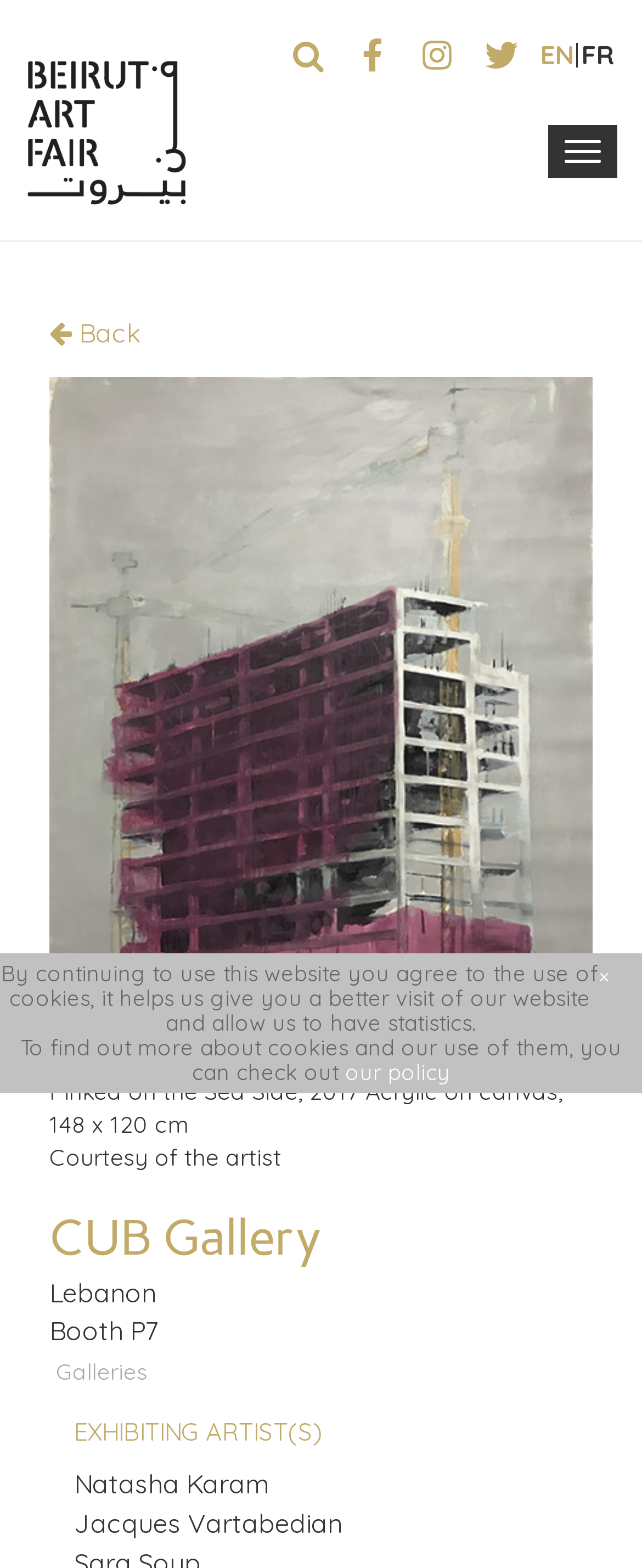Please give the bounding box coordinates of the area that should be clicked to fulfill the following instruction: "Go to Galleries". The coordinates should be in the format of four float numbers from 0 to 1, i.e., [left, top, right, bottom].

[0.087, 0.865, 0.231, 0.883]